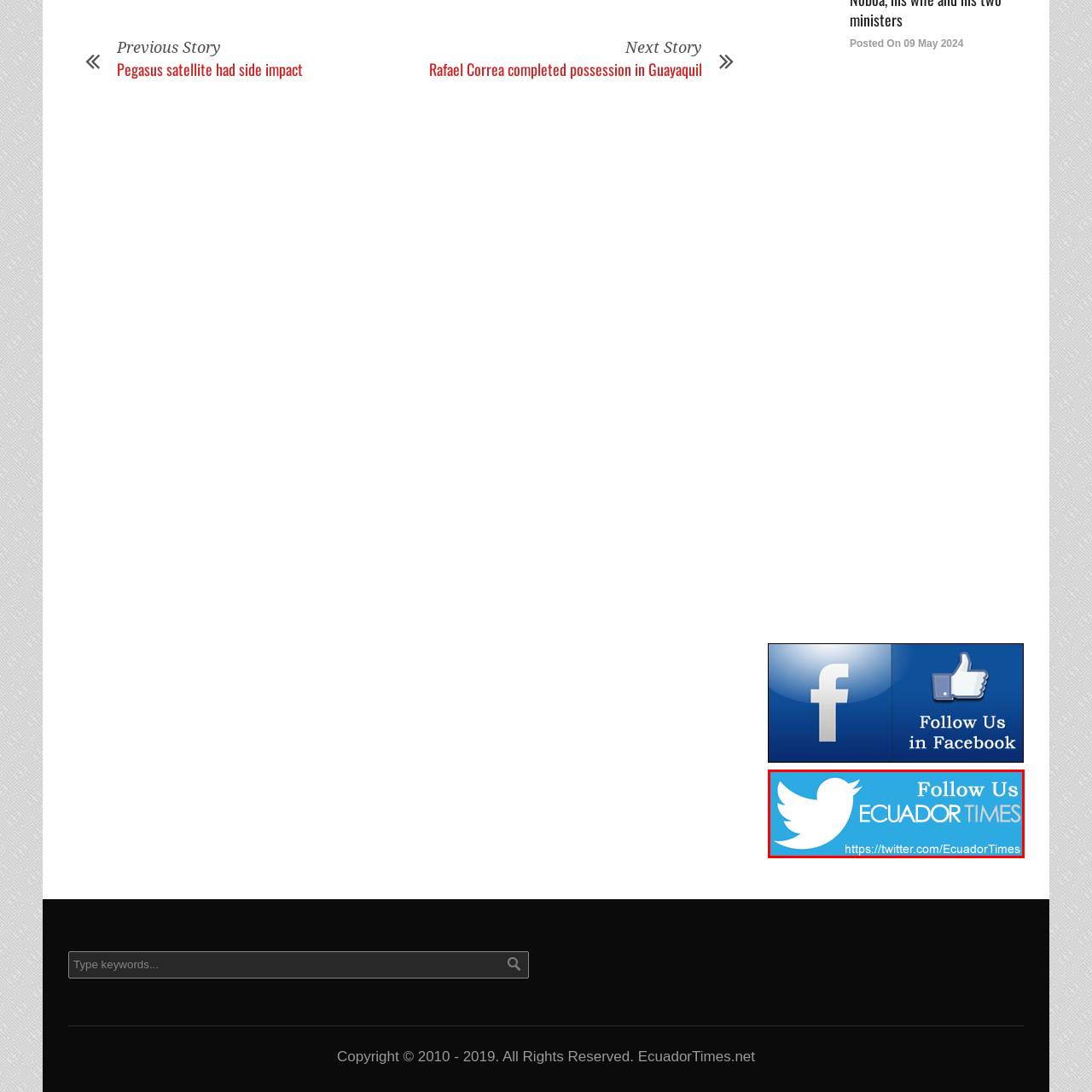What is the name of the entity being promoted?
Review the content shown inside the red bounding box in the image and offer a detailed answer to the question, supported by the visual evidence.

The visual element prominently displays the name 'Ecuador Times' above the Twitter icon, indicating that it is the entity being promoted and encouraging users to follow them on social media.